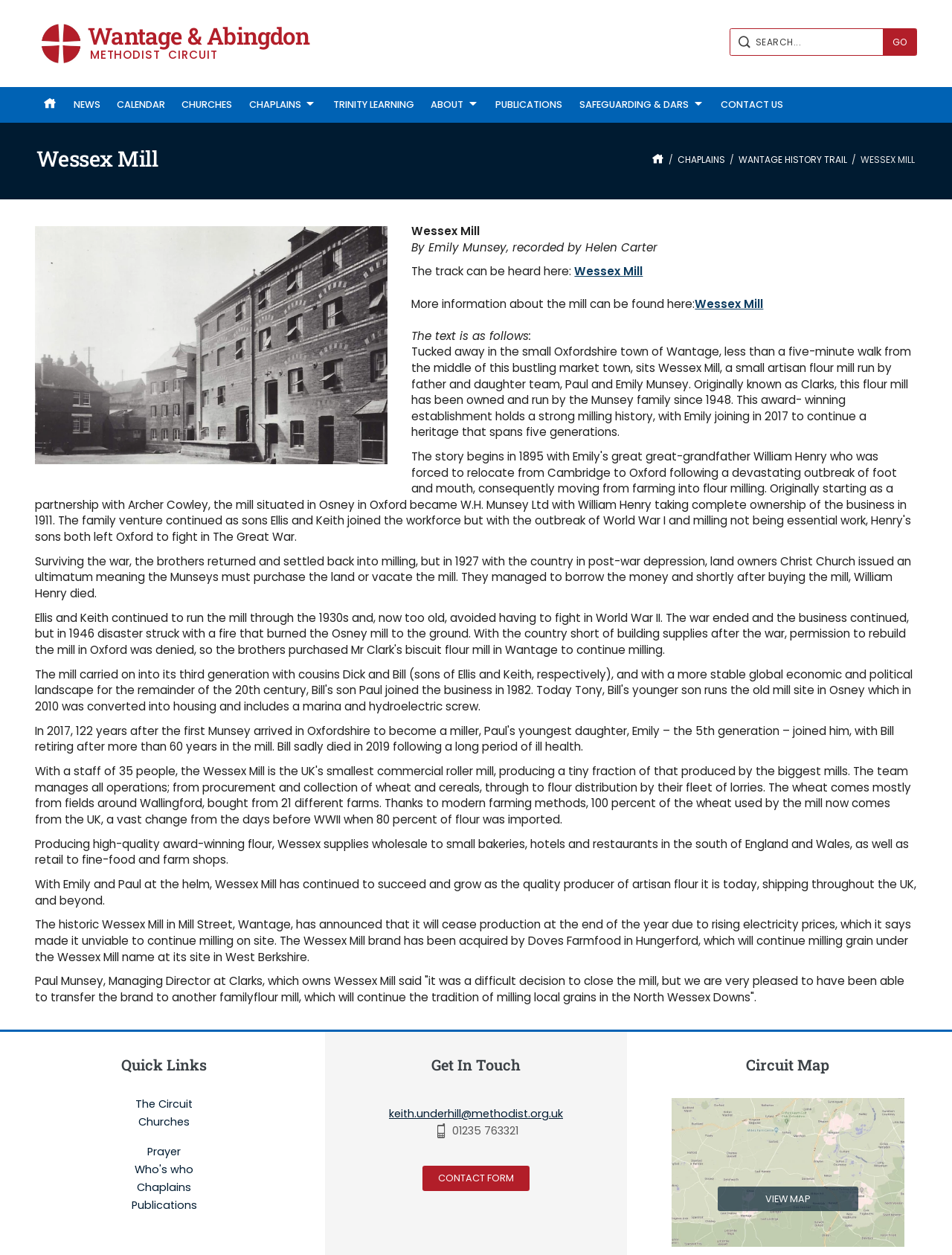Could you specify the bounding box coordinates for the clickable section to complete the following instruction: "Search for something"?

[0.775, 0.023, 0.927, 0.044]